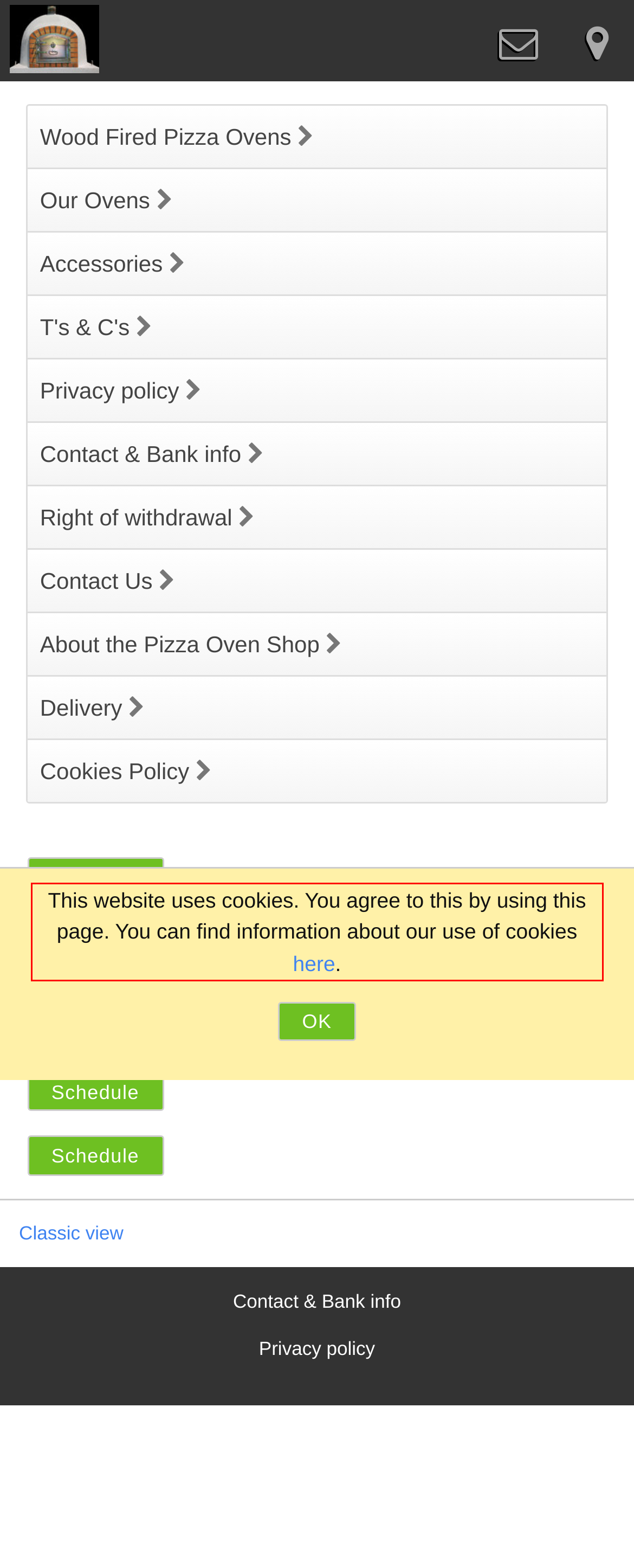Analyze the screenshot of the webpage that features a red bounding box and recognize the text content enclosed within this red bounding box.

This website uses cookies. You agree to this by using this page. You can find information about our use of cookies here.